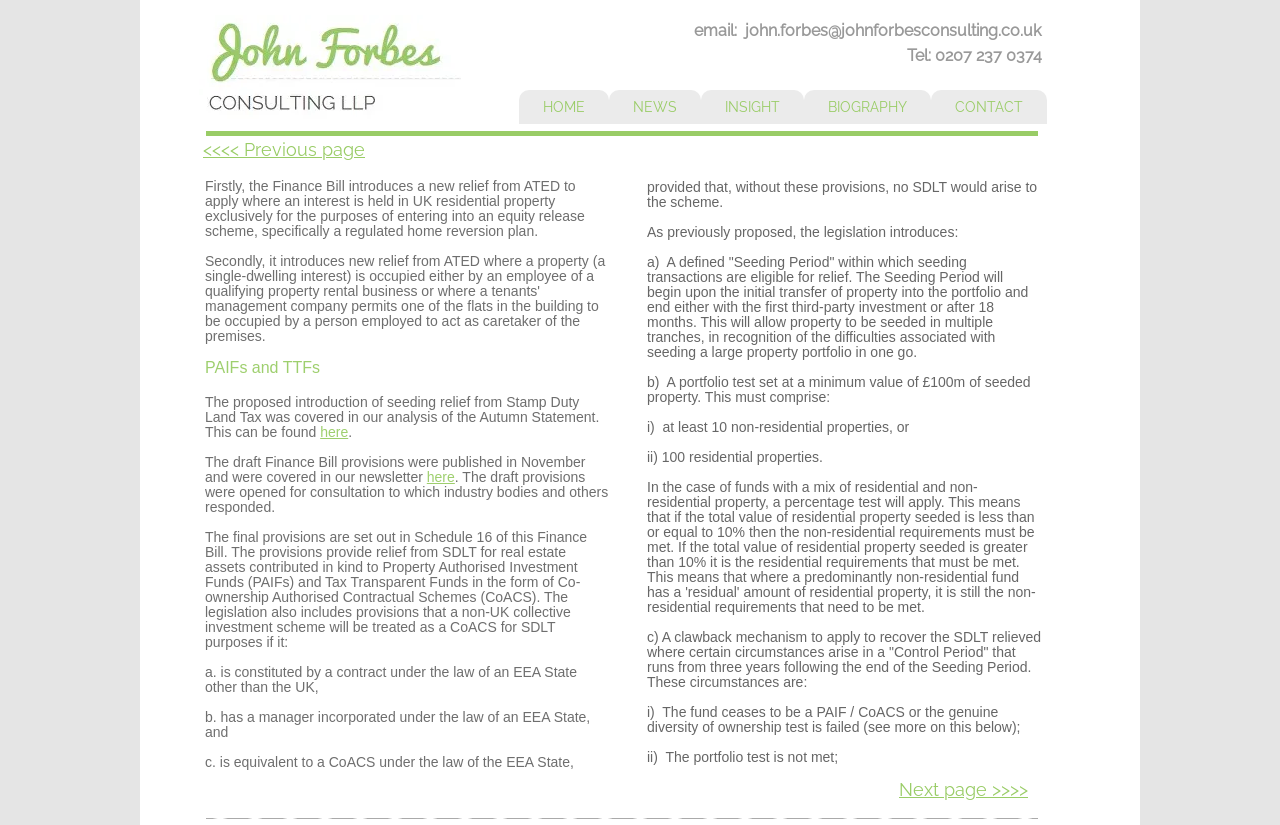Ascertain the bounding box coordinates for the UI element detailed here: "HOME". The coordinates should be provided as [left, top, right, bottom] with each value being a float between 0 and 1.

[0.405, 0.109, 0.476, 0.15]